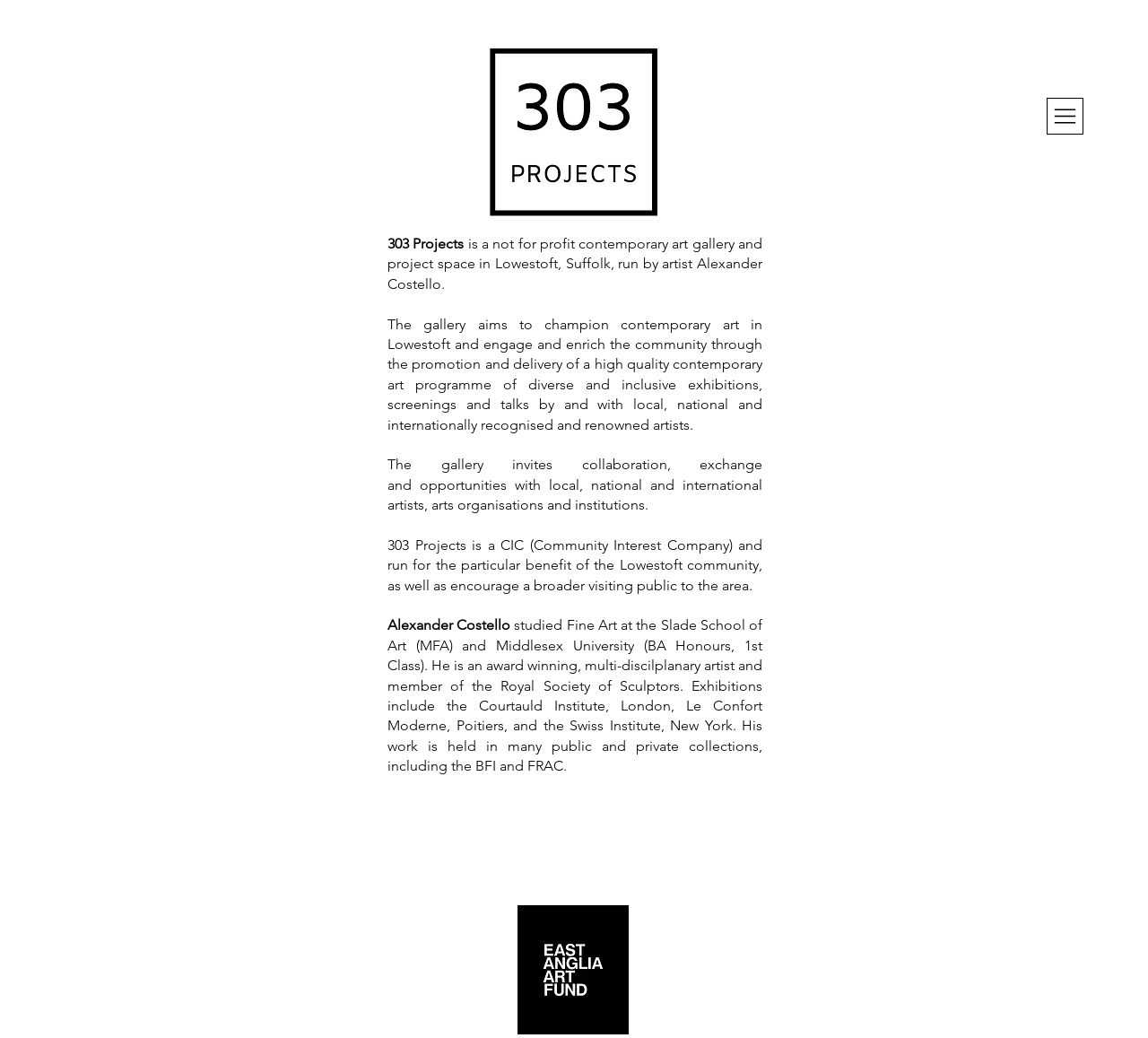How many images are on the webpage?
Please utilize the information in the image to give a detailed response to the question.

There is only one image on the webpage, which is an image element with the filename '1.png' located at [0.38, 0.042, 0.62, 0.212].